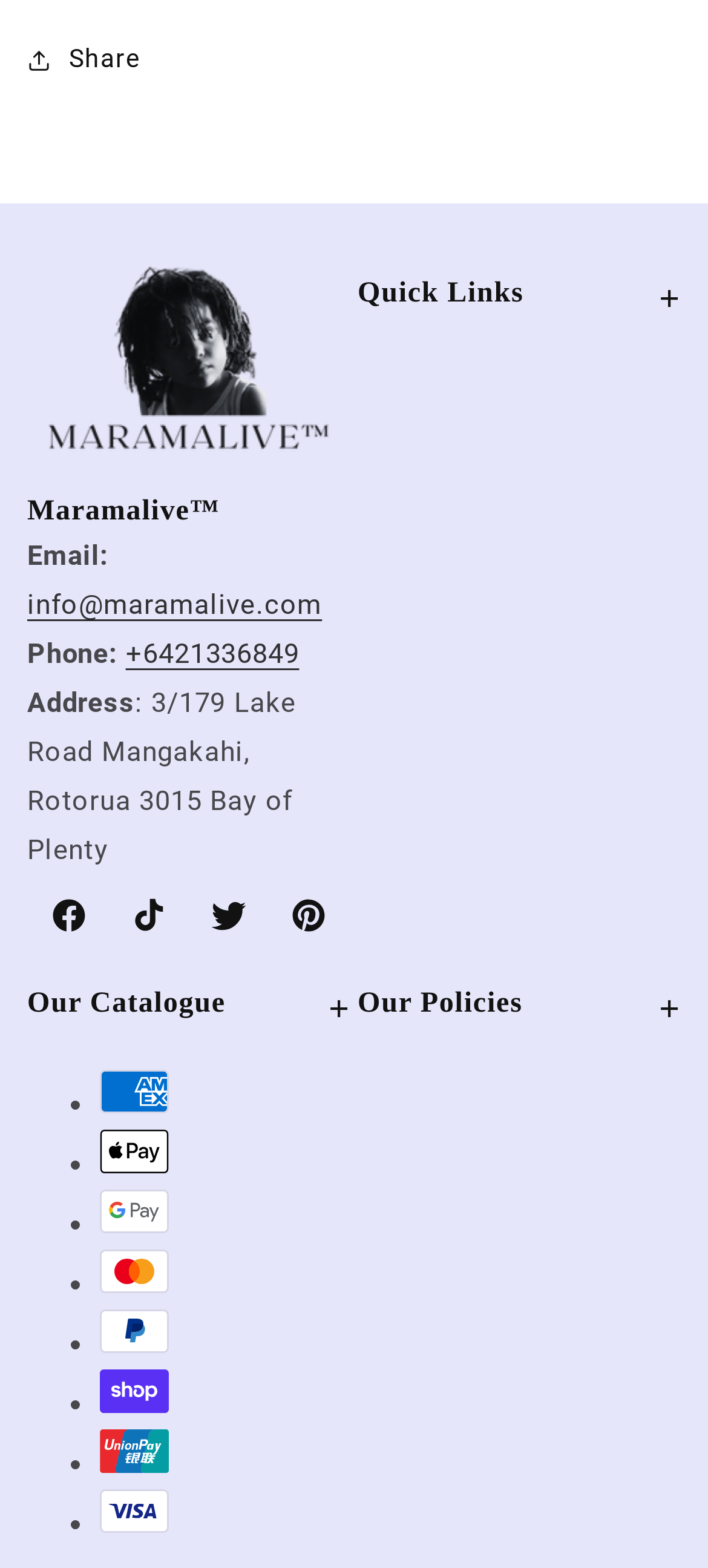What is the company name? Using the information from the screenshot, answer with a single word or phrase.

Maramalive